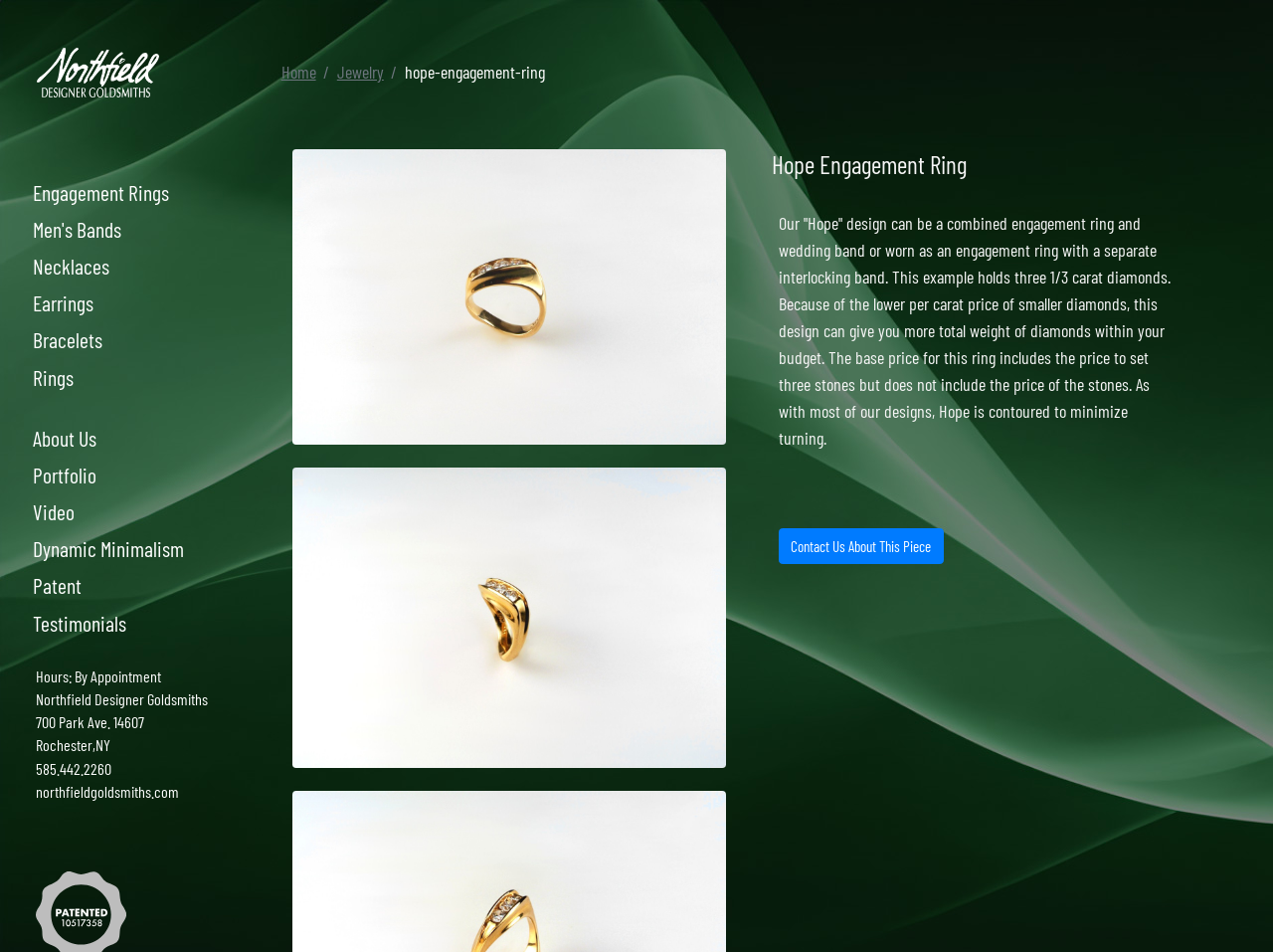Highlight the bounding box coordinates of the region I should click on to meet the following instruction: "Go to About Us page".

[0.026, 0.44, 0.157, 0.479]